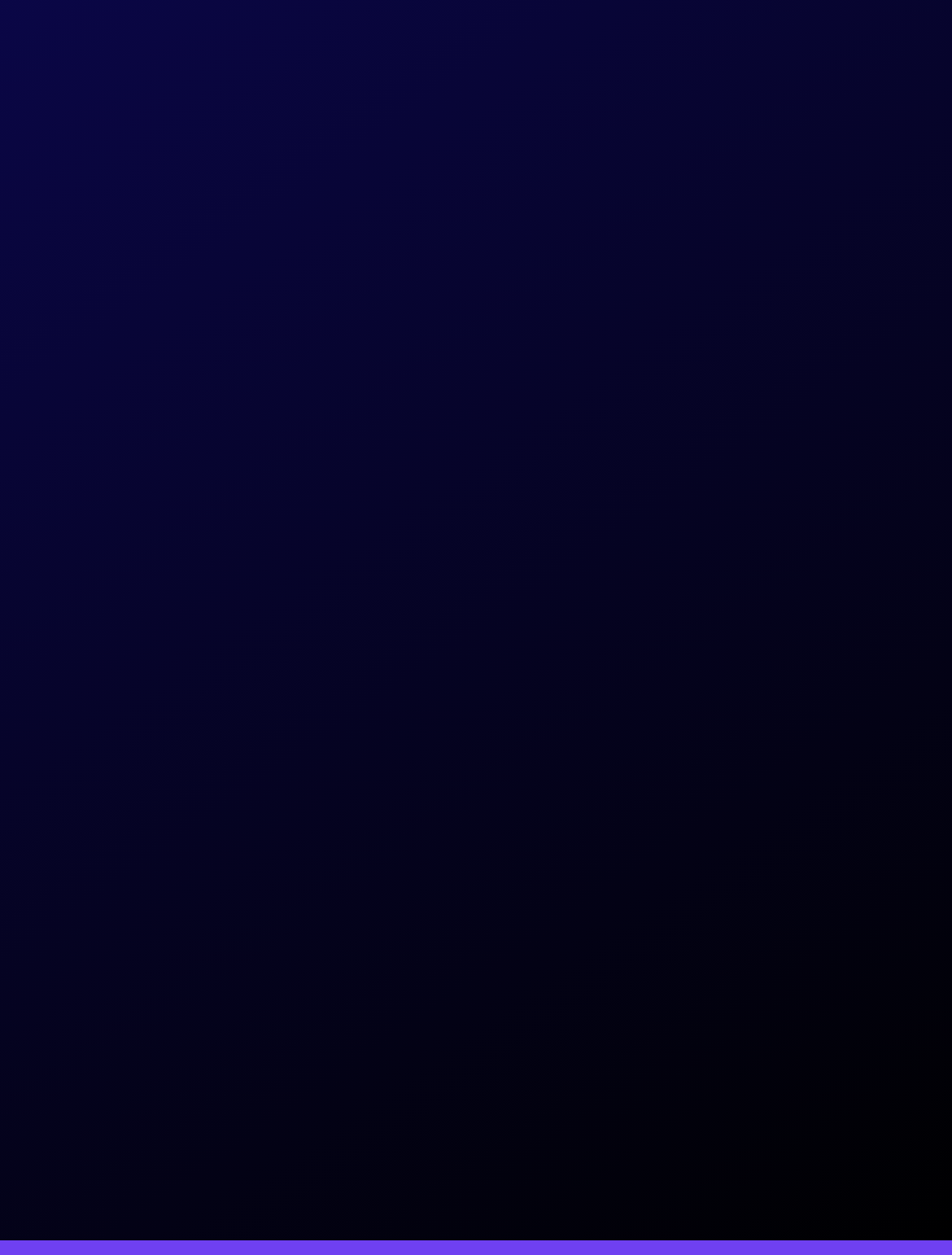Please mark the clickable region by giving the bounding box coordinates needed to complete this instruction: "Follow on Twitter".

[0.114, 0.262, 0.278, 0.339]